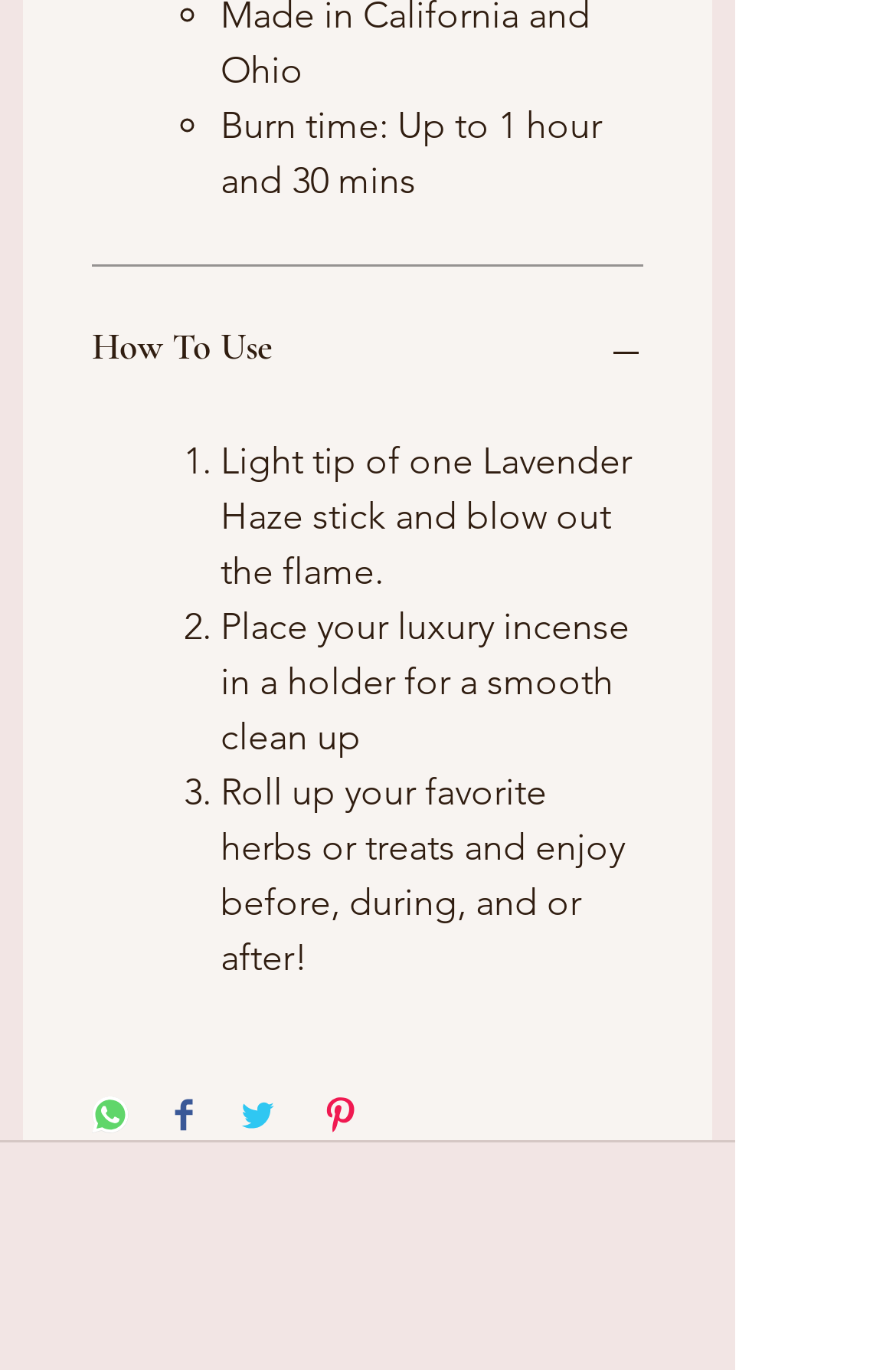Respond with a single word or phrase for the following question: 
How many steps are there in the 'How To Use' instructions?

3